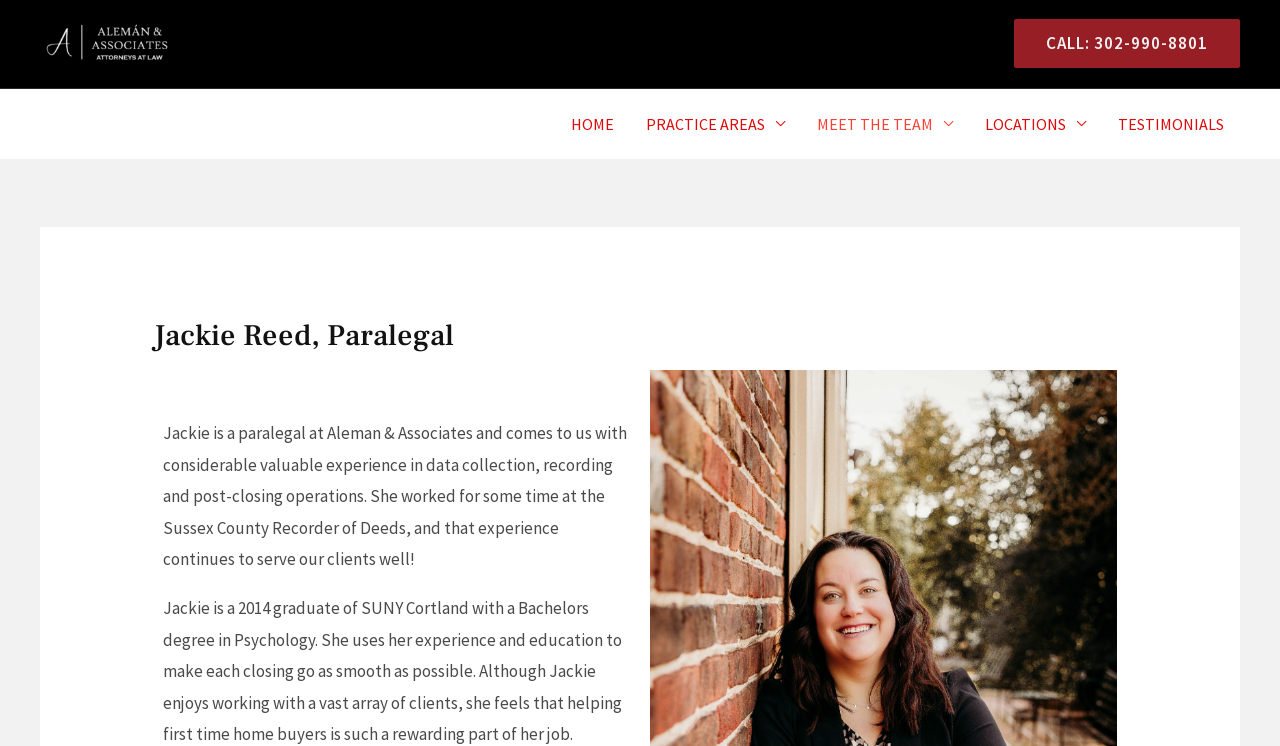Identify the bounding box of the HTML element described here: "Call: 302-990-8801". Provide the coordinates as four float numbers between 0 and 1: [left, top, right, bottom].

[0.78, 0.026, 0.969, 0.092]